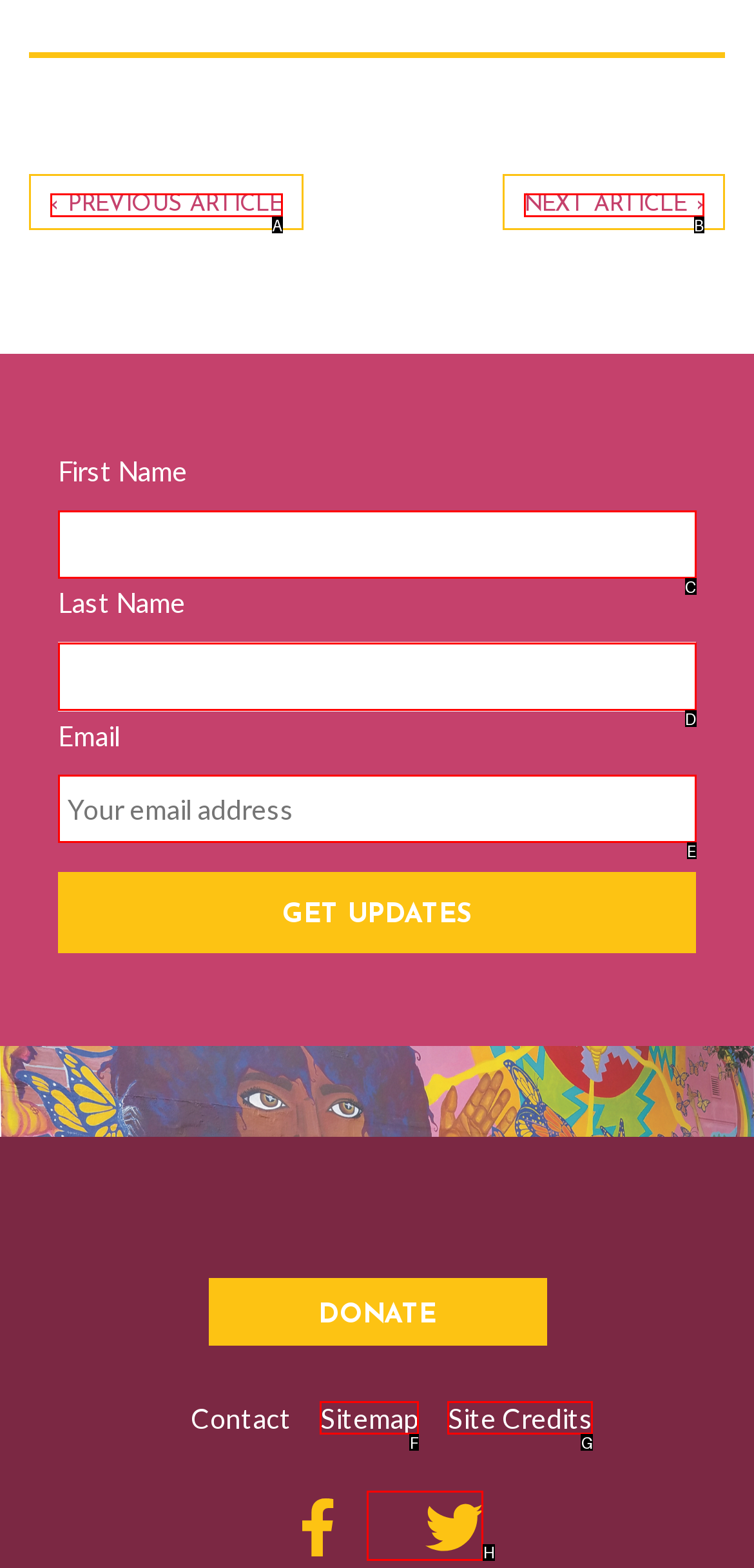Choose the option that matches the following description: alt="Promt Engine website logo"
Reply with the letter of the selected option directly.

None